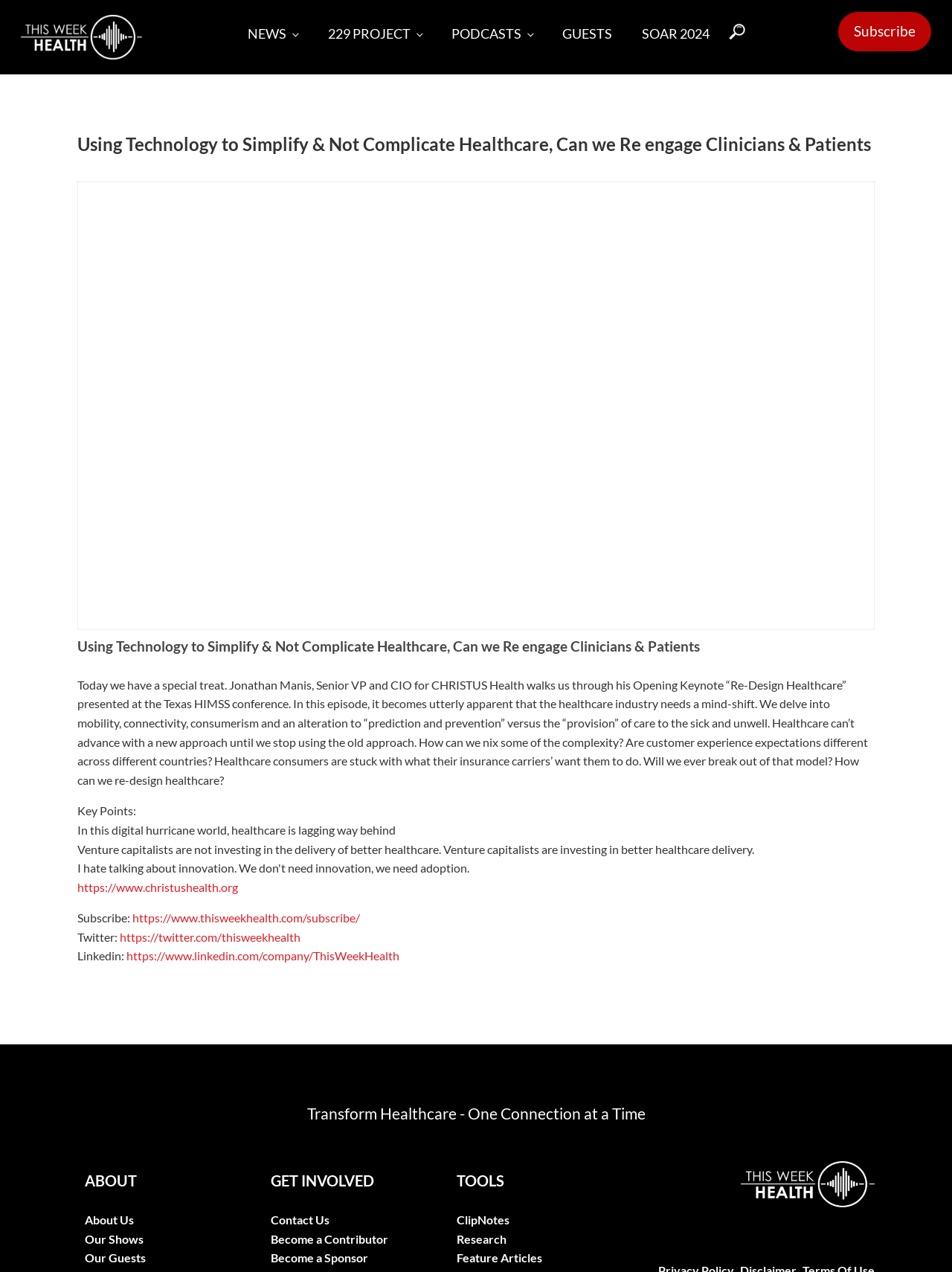Please provide the bounding box coordinates for the element that needs to be clicked to perform the following instruction: "Go to the NEWS page". The coordinates should be given as four float numbers between 0 and 1, i.e., [left, top, right, bottom].

None